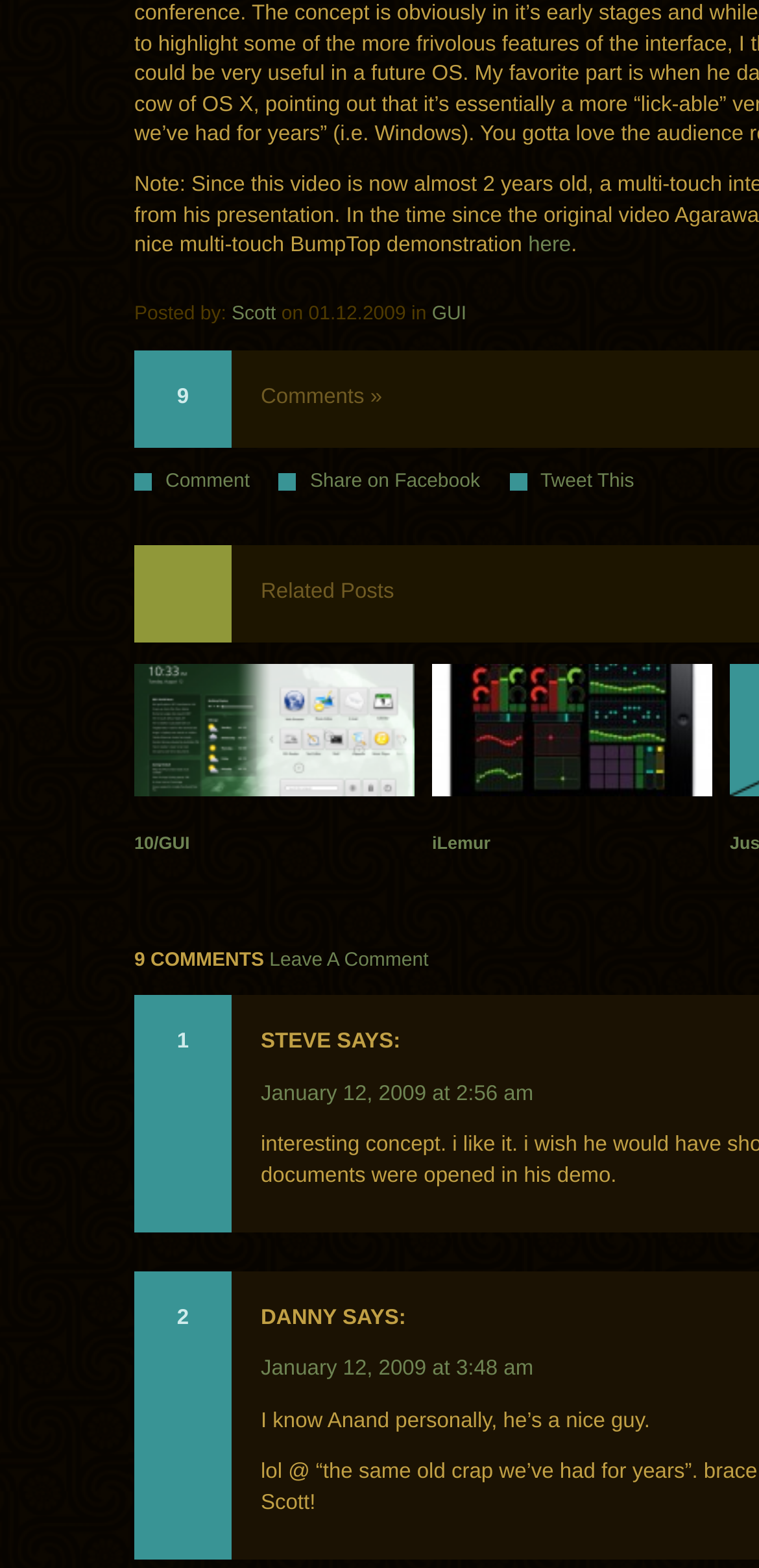Locate the bounding box coordinates of the clickable area to execute the instruction: "View the GUI category". Provide the coordinates as four float numbers between 0 and 1, represented as [left, top, right, bottom].

[0.569, 0.194, 0.615, 0.208]